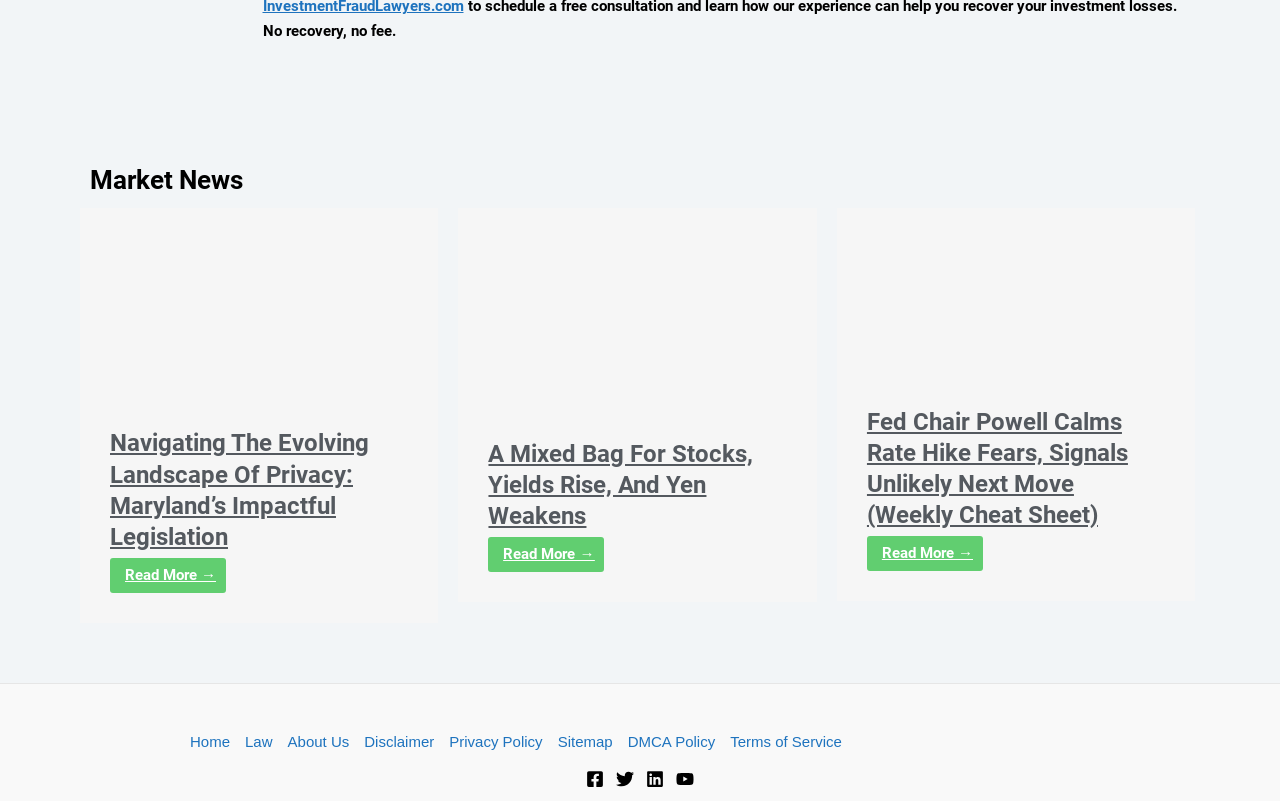Locate the bounding box coordinates of the area that needs to be clicked to fulfill the following instruction: "View A Mixed Bag for Stocks, Yields Rise, and Yen Weakens". The coordinates should be in the format of four float numbers between 0 and 1, namely [left, top, right, bottom].

[0.382, 0.549, 0.589, 0.662]